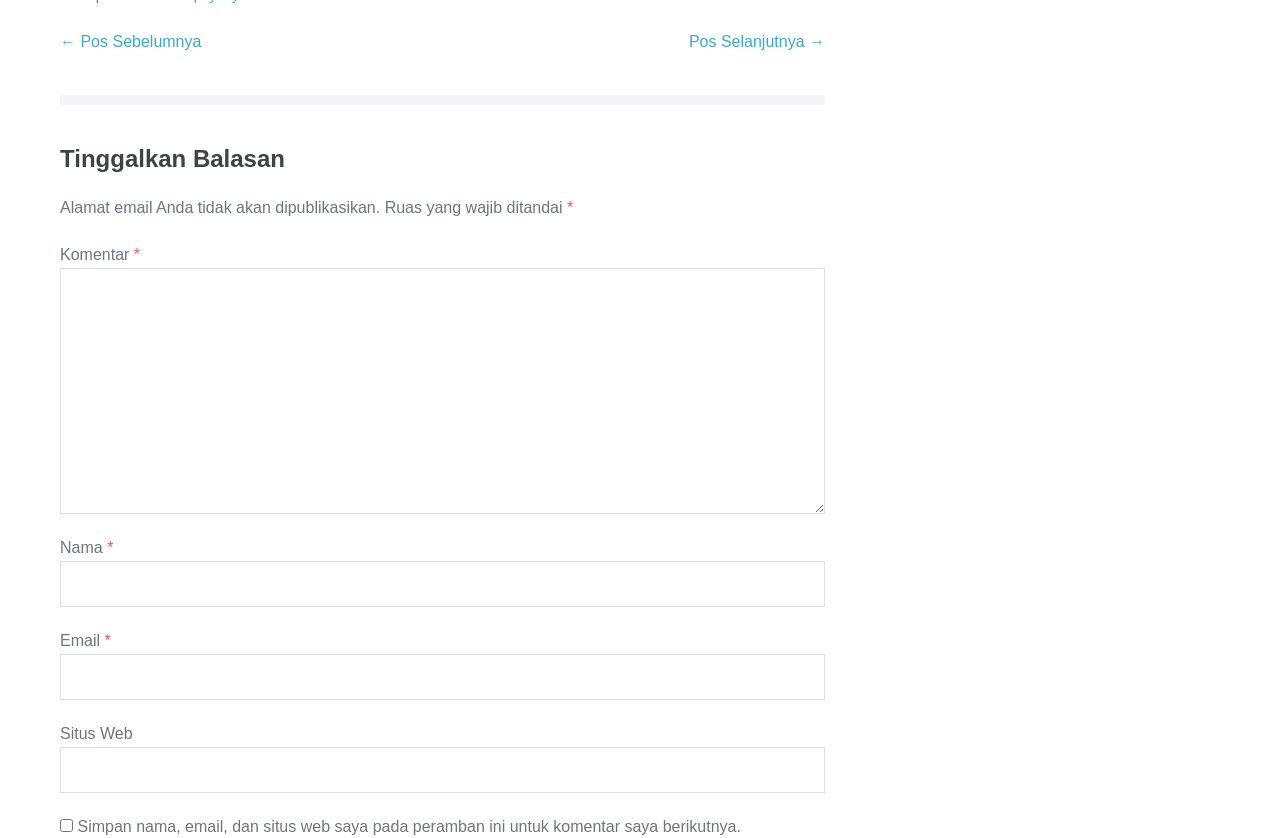Provide a one-word or short-phrase response to the question:
What is required to submit a comment?

Name, email, and comment